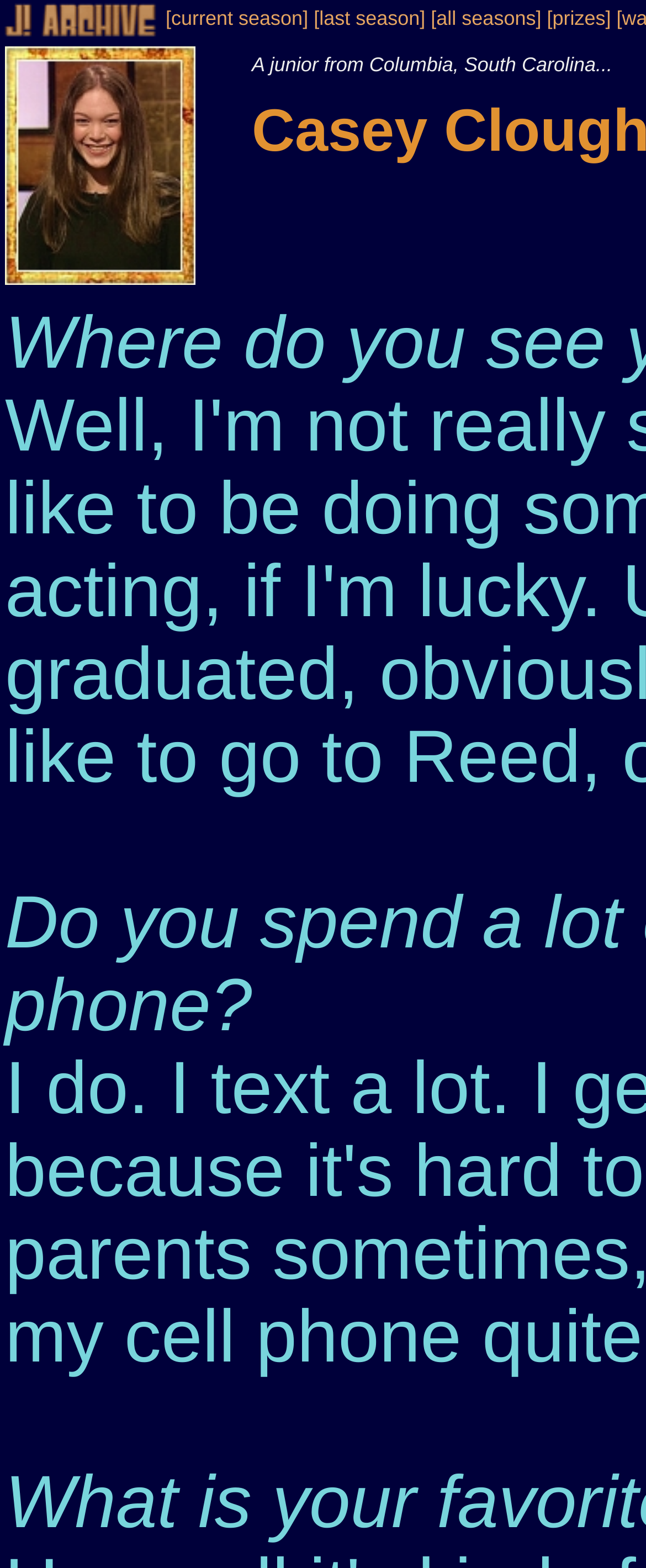Please provide a one-word or short phrase answer to the question:
How many images are there on the webpage?

2